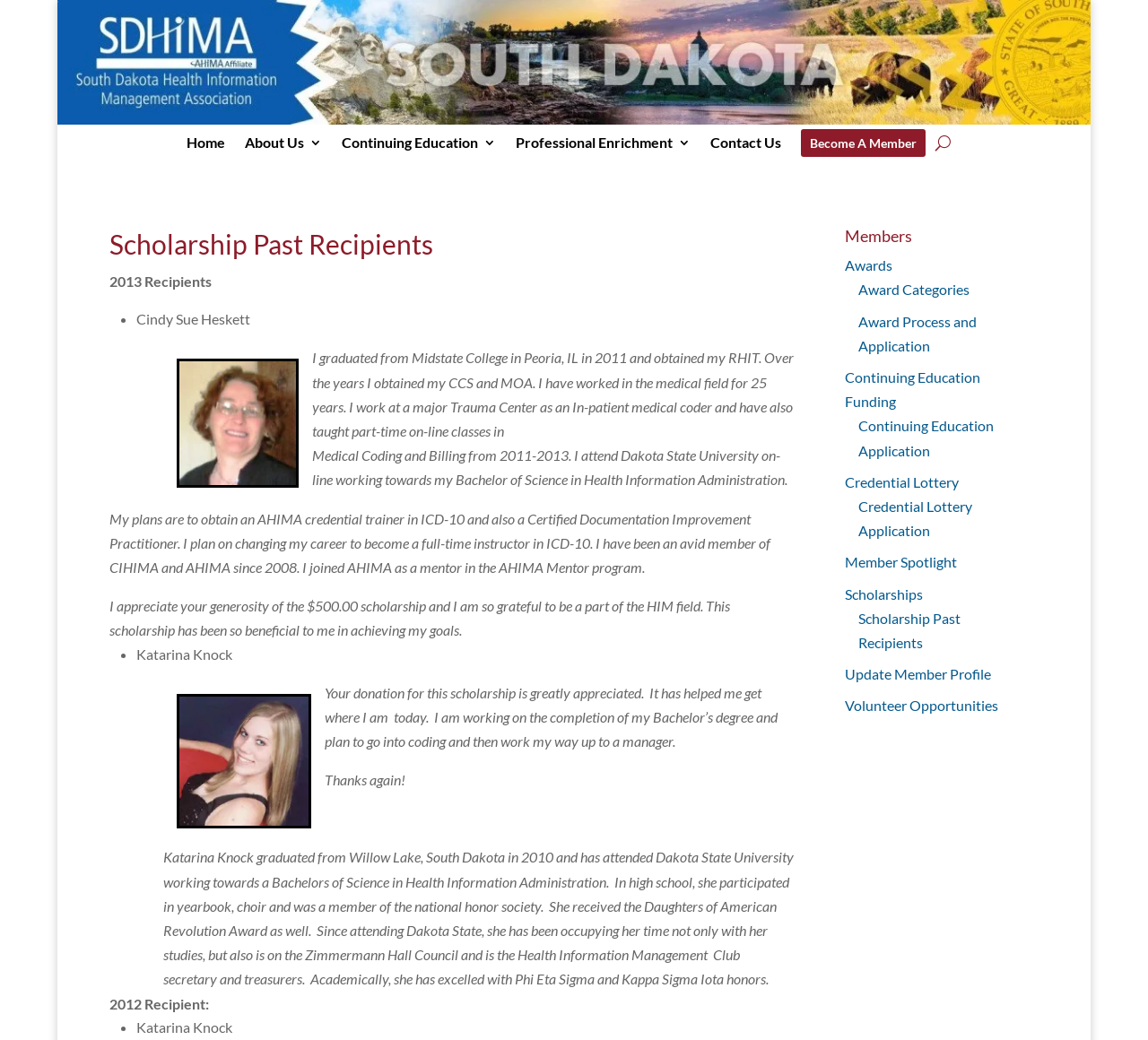Please mark the bounding box coordinates of the area that should be clicked to carry out the instruction: "View Scholarship Past Recipients".

[0.748, 0.586, 0.837, 0.626]